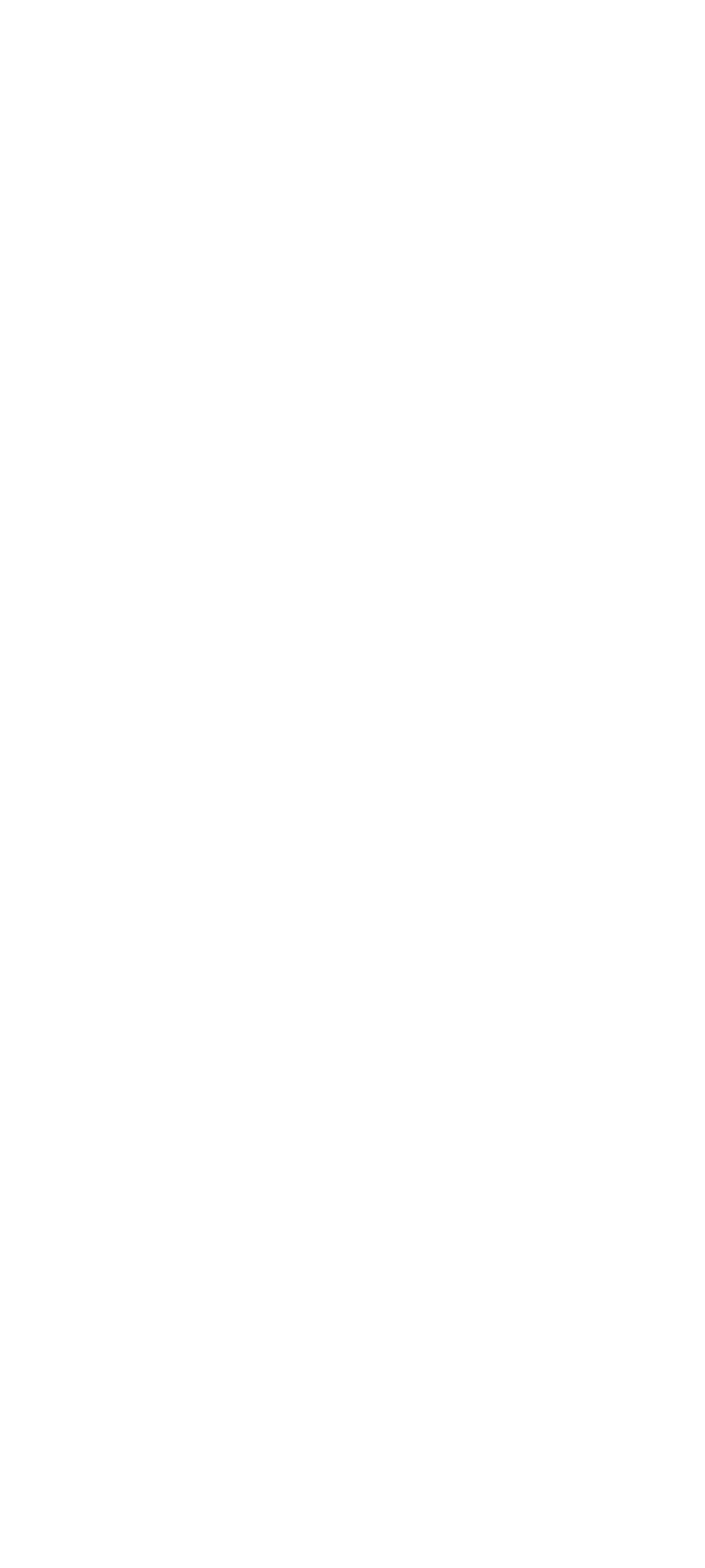Determine the bounding box coordinates for the area that should be clicked to carry out the following instruction: "View the Leibniz logo".

[0.179, 0.584, 0.479, 0.611]